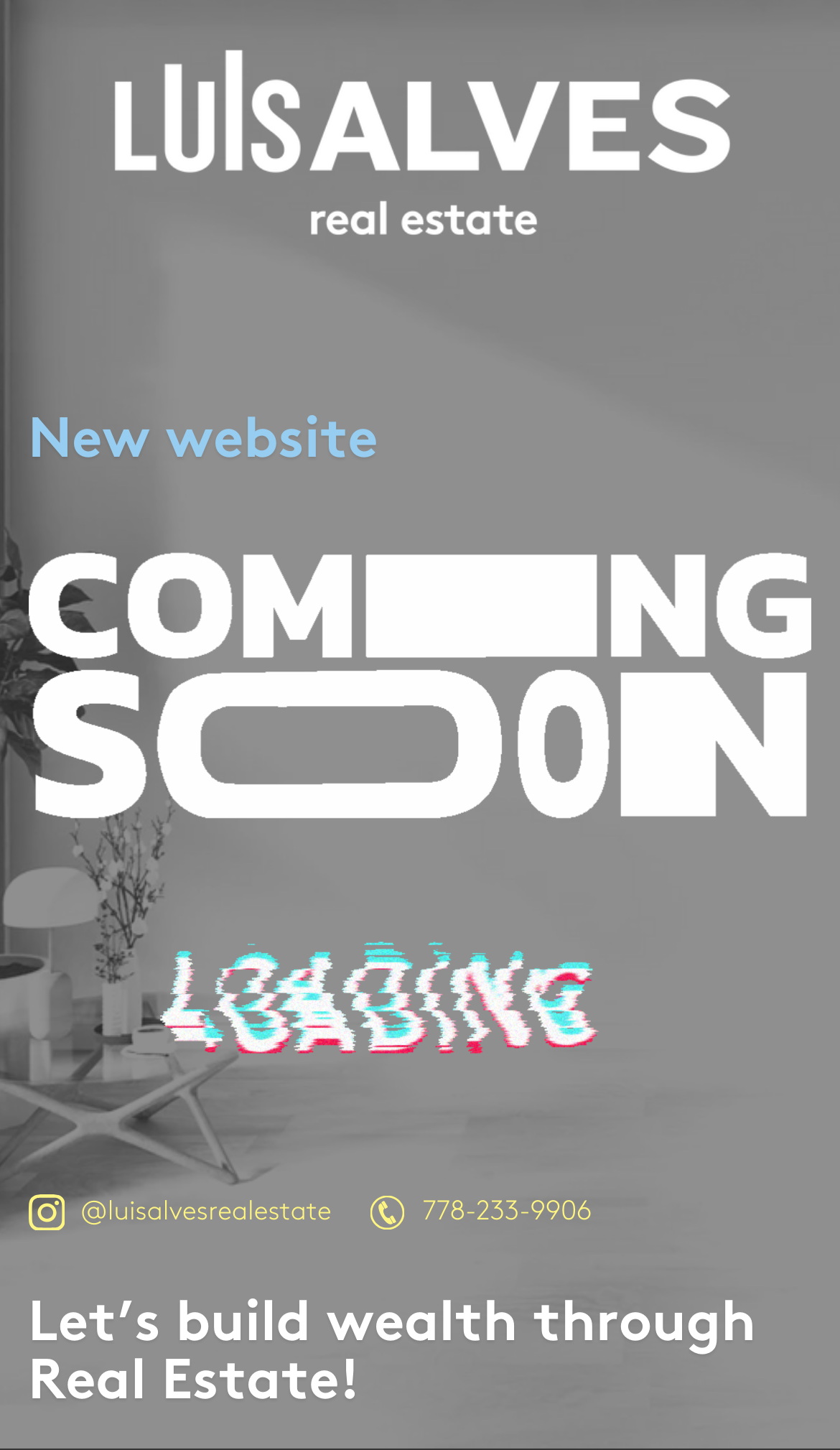What is the text above the phone number?
Answer the question using a single word or phrase, according to the image.

@luisalvesrealestate